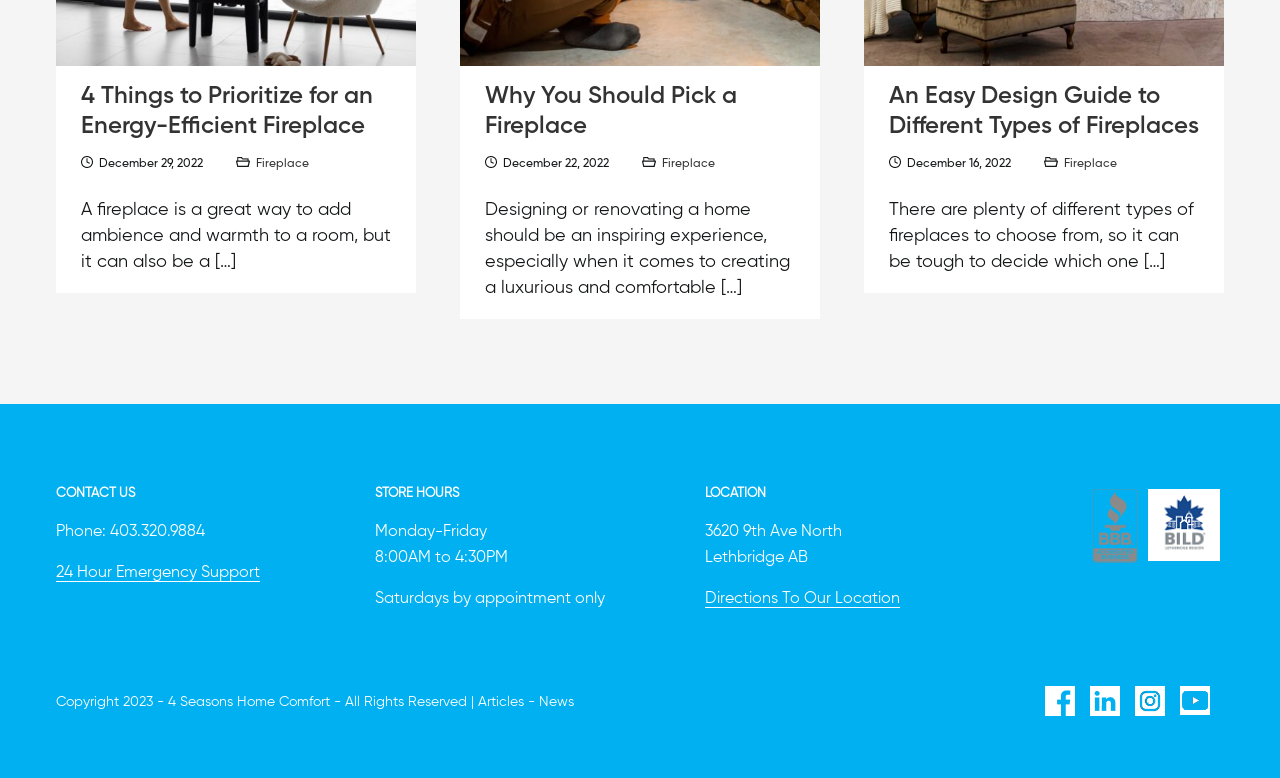Pinpoint the bounding box coordinates of the area that should be clicked to complete the following instruction: "Visit the Instagram page". The coordinates must be given as four float numbers between 0 and 1, i.e., [left, top, right, bottom].

[0.886, 0.882, 0.91, 0.921]